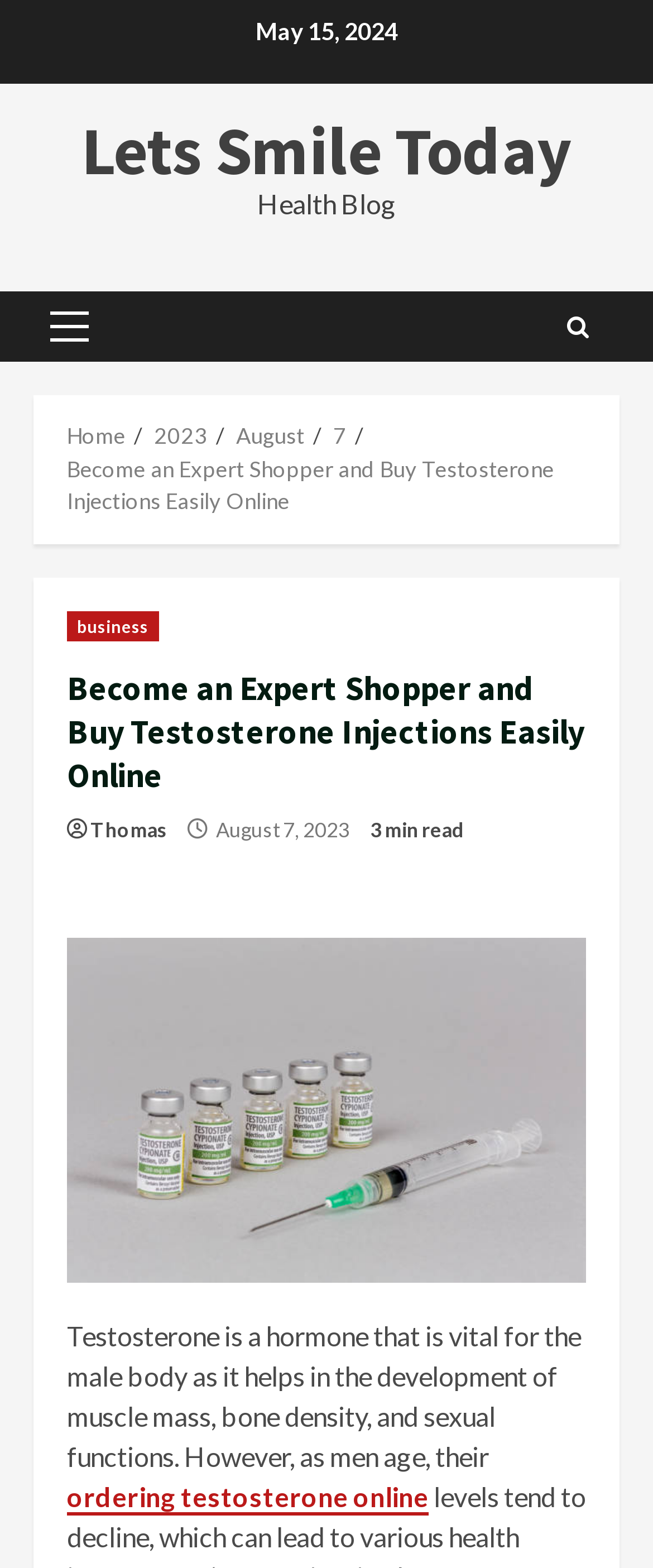Answer succinctly with a single word or phrase:
How many links are in the breadcrumbs navigation?

5